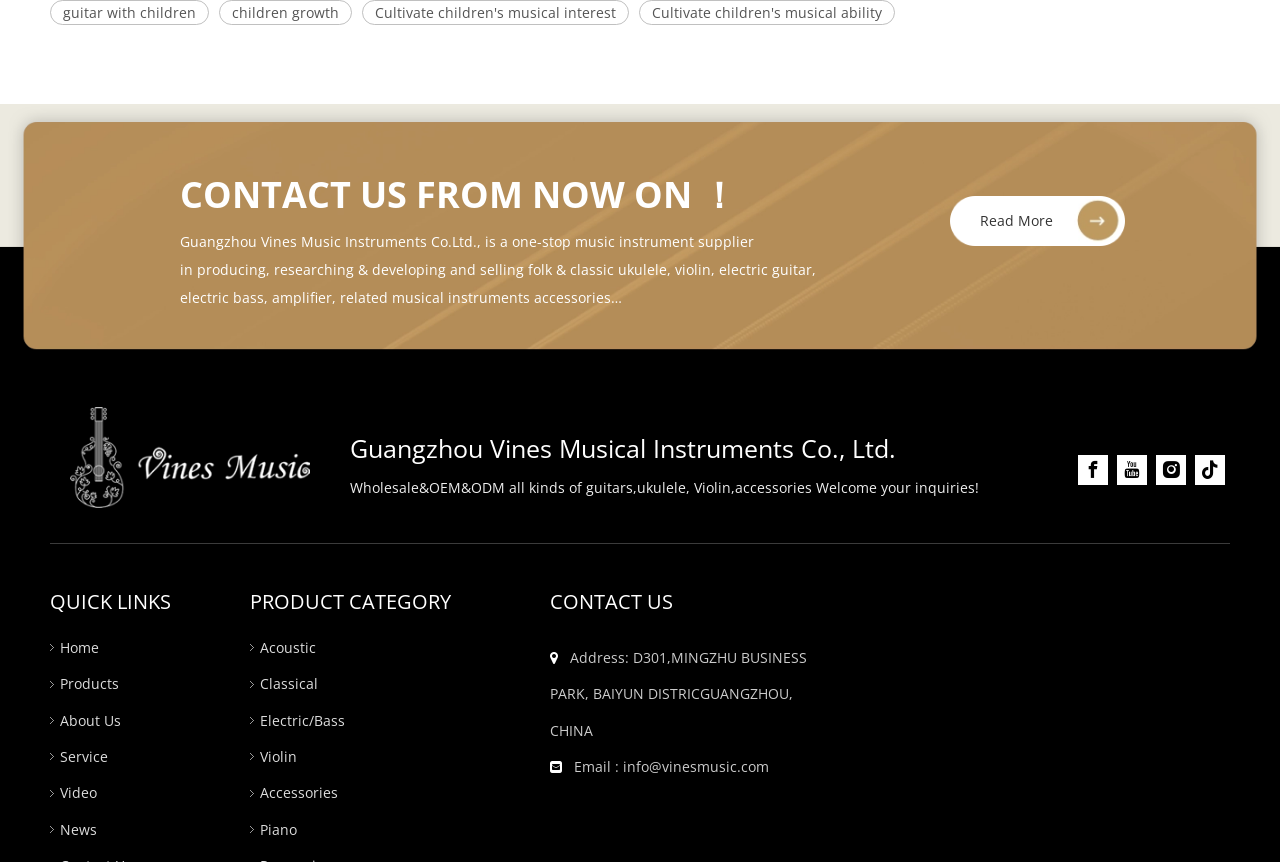Please specify the bounding box coordinates of the element that should be clicked to execute the given instruction: 'Visit Facebook'. Ensure the coordinates are four float numbers between 0 and 1, expressed as [left, top, right, bottom].

[0.842, 0.528, 0.866, 0.563]